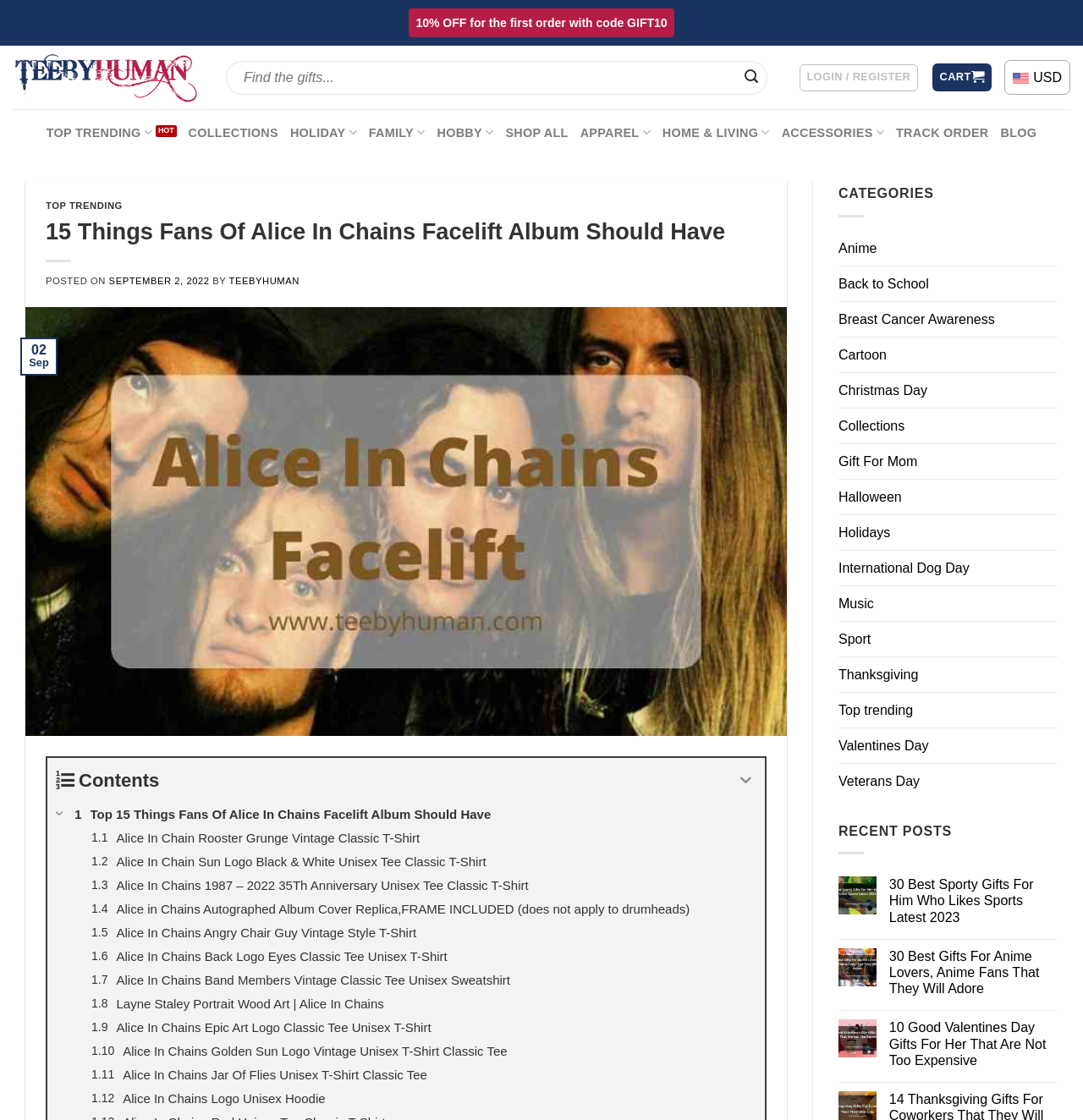Determine the bounding box coordinates for the area that should be clicked to carry out the following instruction: "View top trending items".

[0.043, 0.099, 0.163, 0.138]